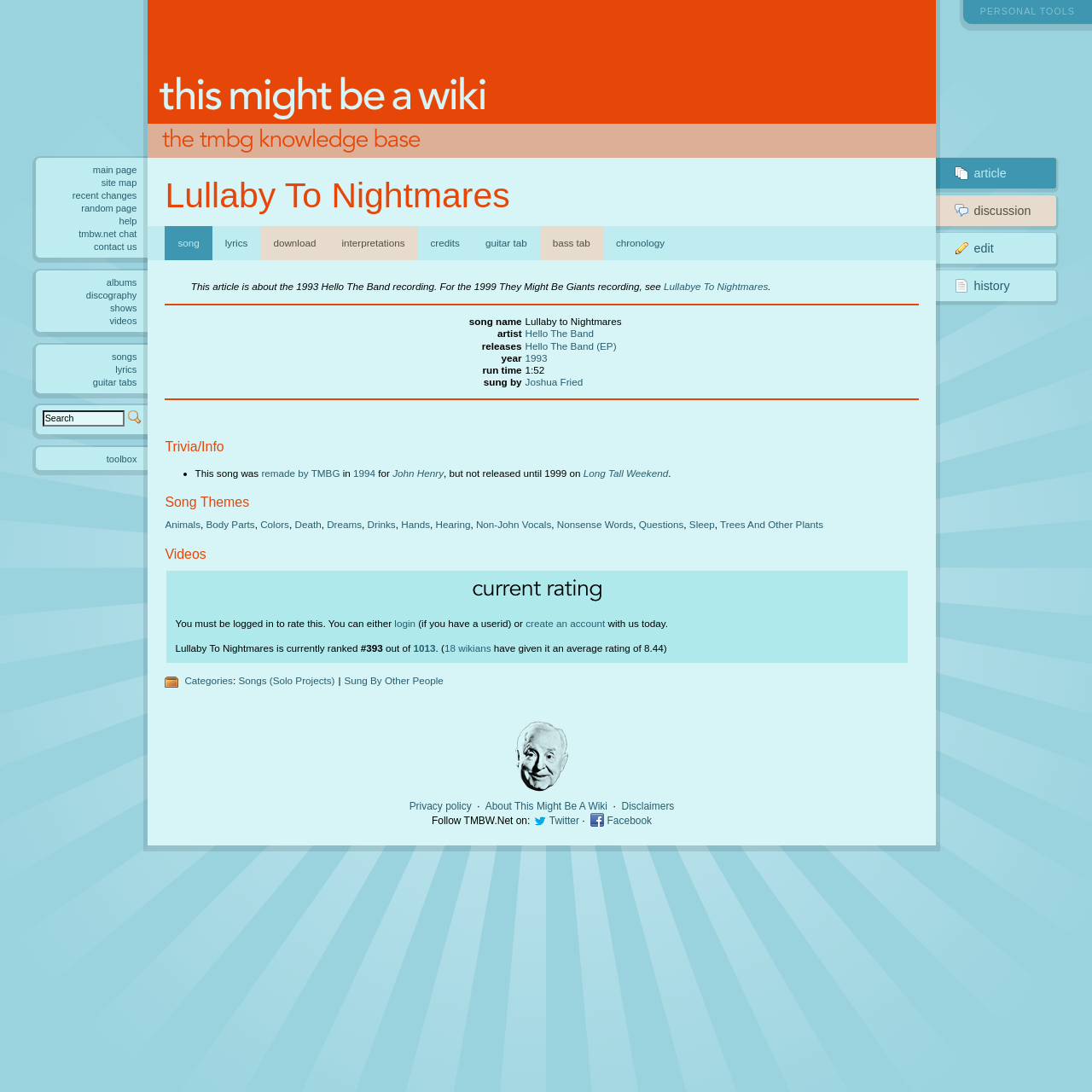What is the run time of the song?
Give a detailed explanation using the information visible in the image.

The run time of the song can be found in the 'Song Info' table, where it is listed as '1:52'.